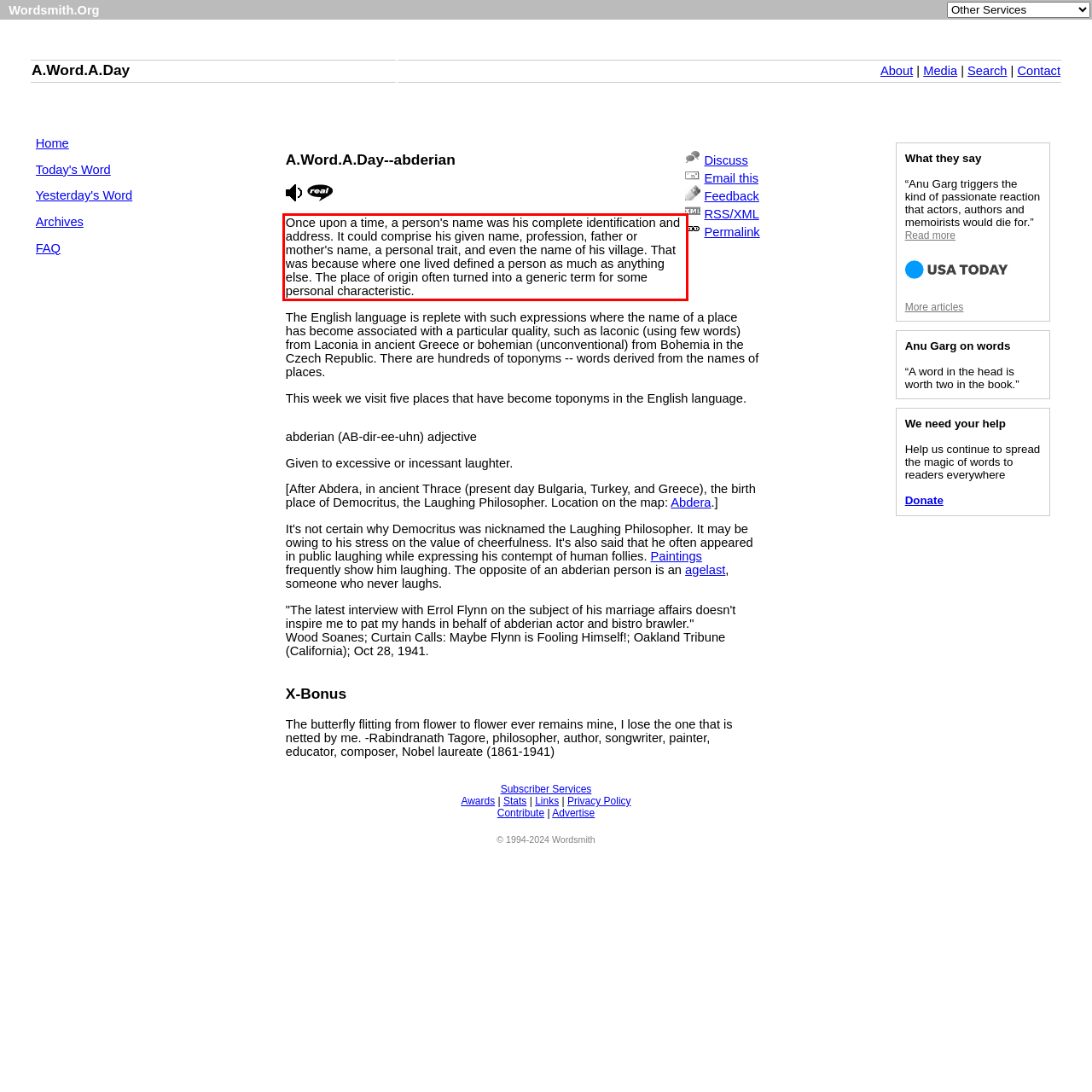Please identify and extract the text content from the UI element encased in a red bounding box on the provided webpage screenshot.

Once upon a time, a person's name was his complete identification and address. It could comprise his given name, profession, father or mother's name, a personal trait, and even the name of his village. That was because where one lived defined a person as much as anything else. The place of origin often turned into a generic term for some personal characteristic.